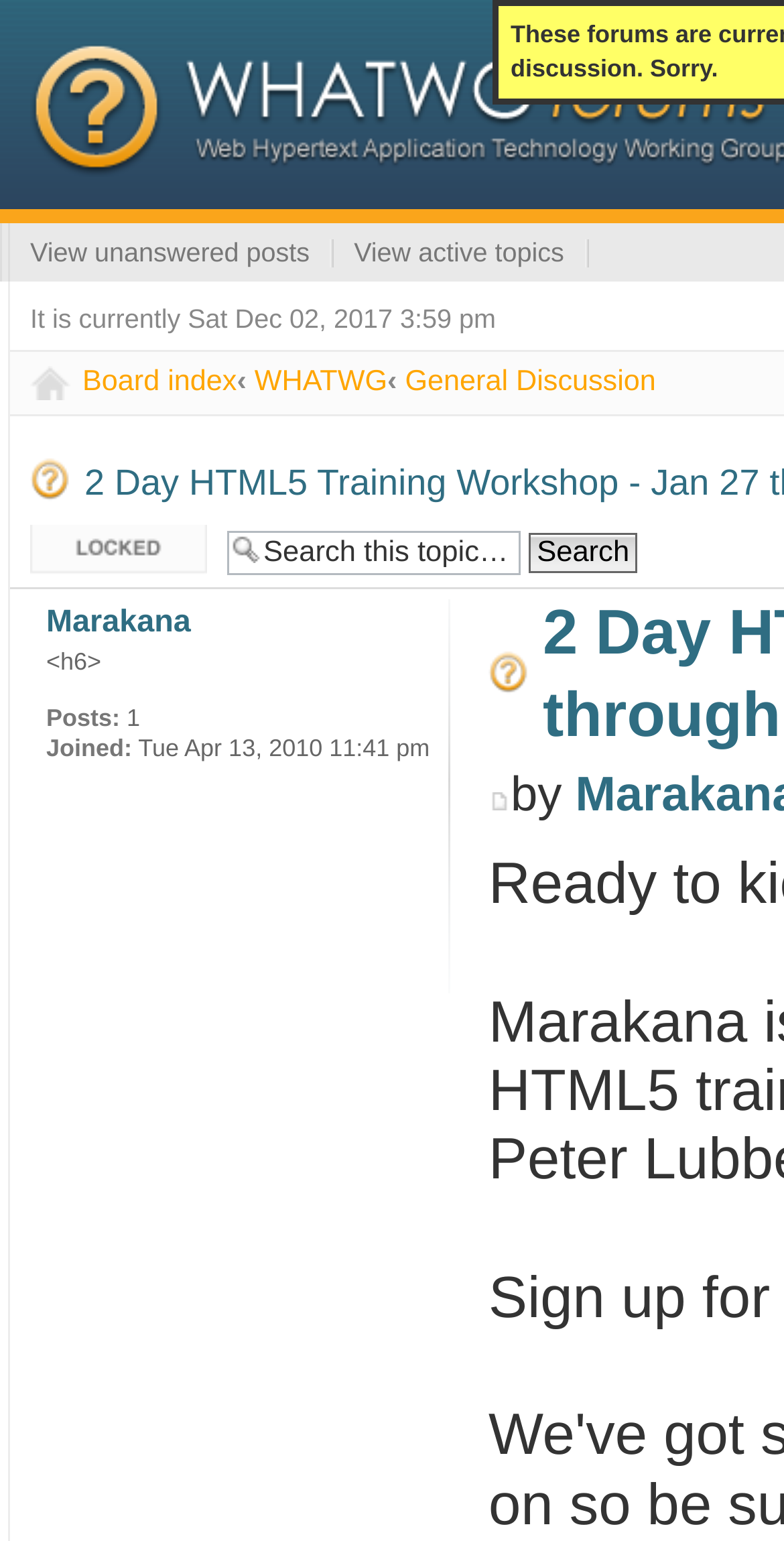Specify the bounding box coordinates of the area to click in order to execute this command: 'View unanswered posts'. The coordinates should consist of four float numbers ranging from 0 to 1, and should be formatted as [left, top, right, bottom].

[0.038, 0.154, 0.395, 0.174]